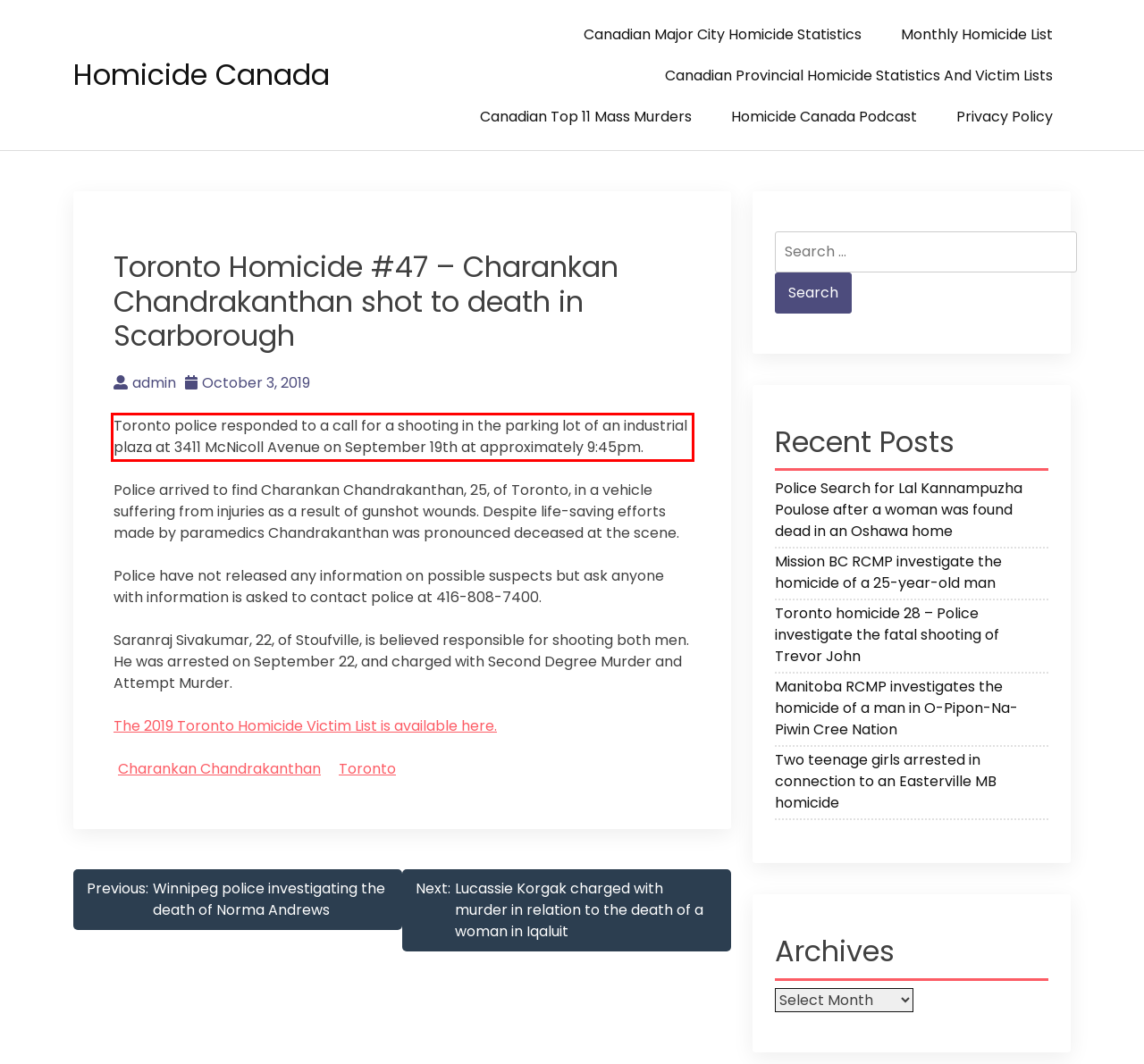You are provided with a webpage screenshot that includes a red rectangle bounding box. Extract the text content from within the bounding box using OCR.

Toronto police responded to a call for a shooting in the parking lot of an industrial plaza at 3411 McNicoll Avenue on September 19th at approximately 9:45pm.